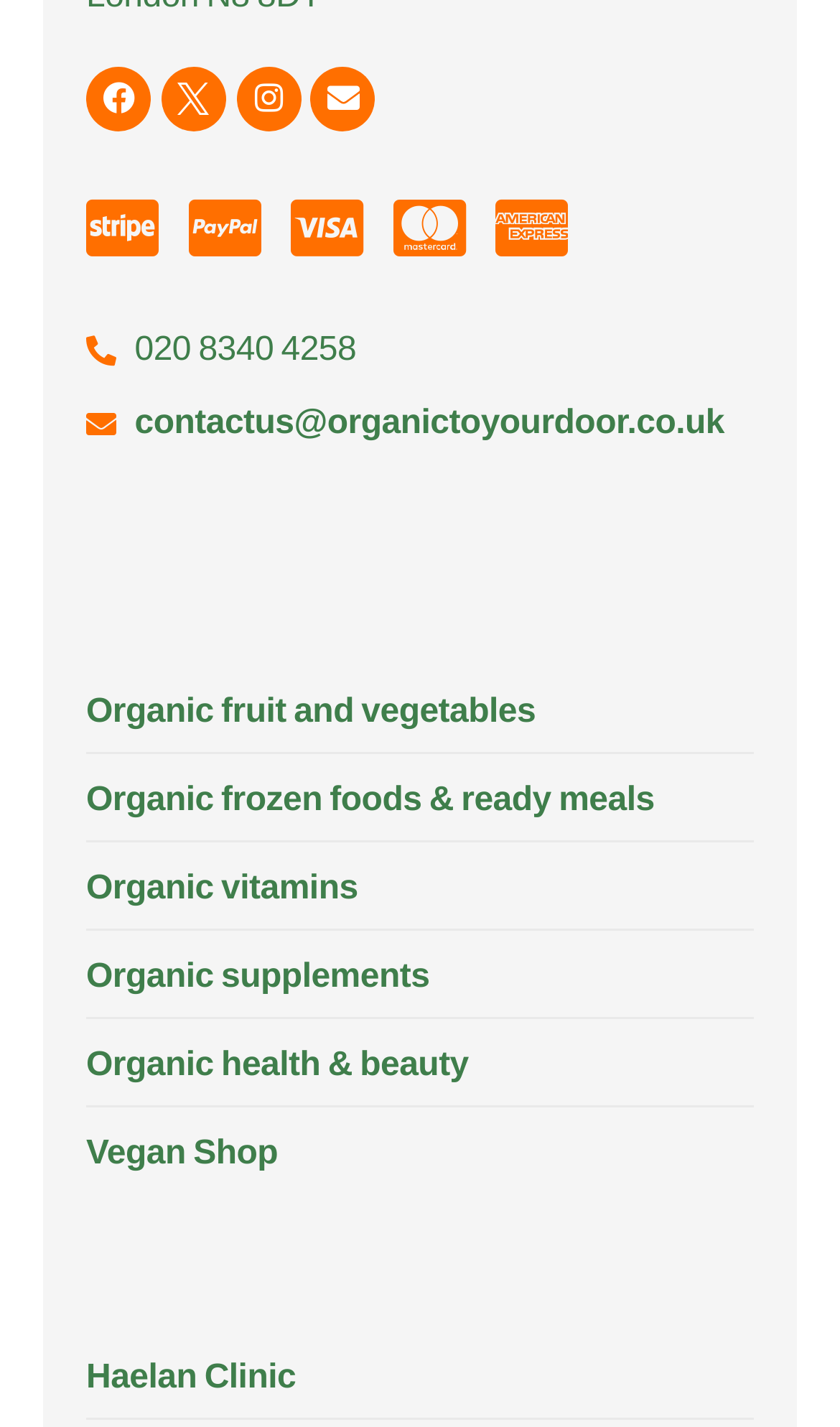Please provide the bounding box coordinates for the element that needs to be clicked to perform the instruction: "Explore section menu". The coordinates must consist of four float numbers between 0 and 1, formatted as [left, top, right, bottom].

None